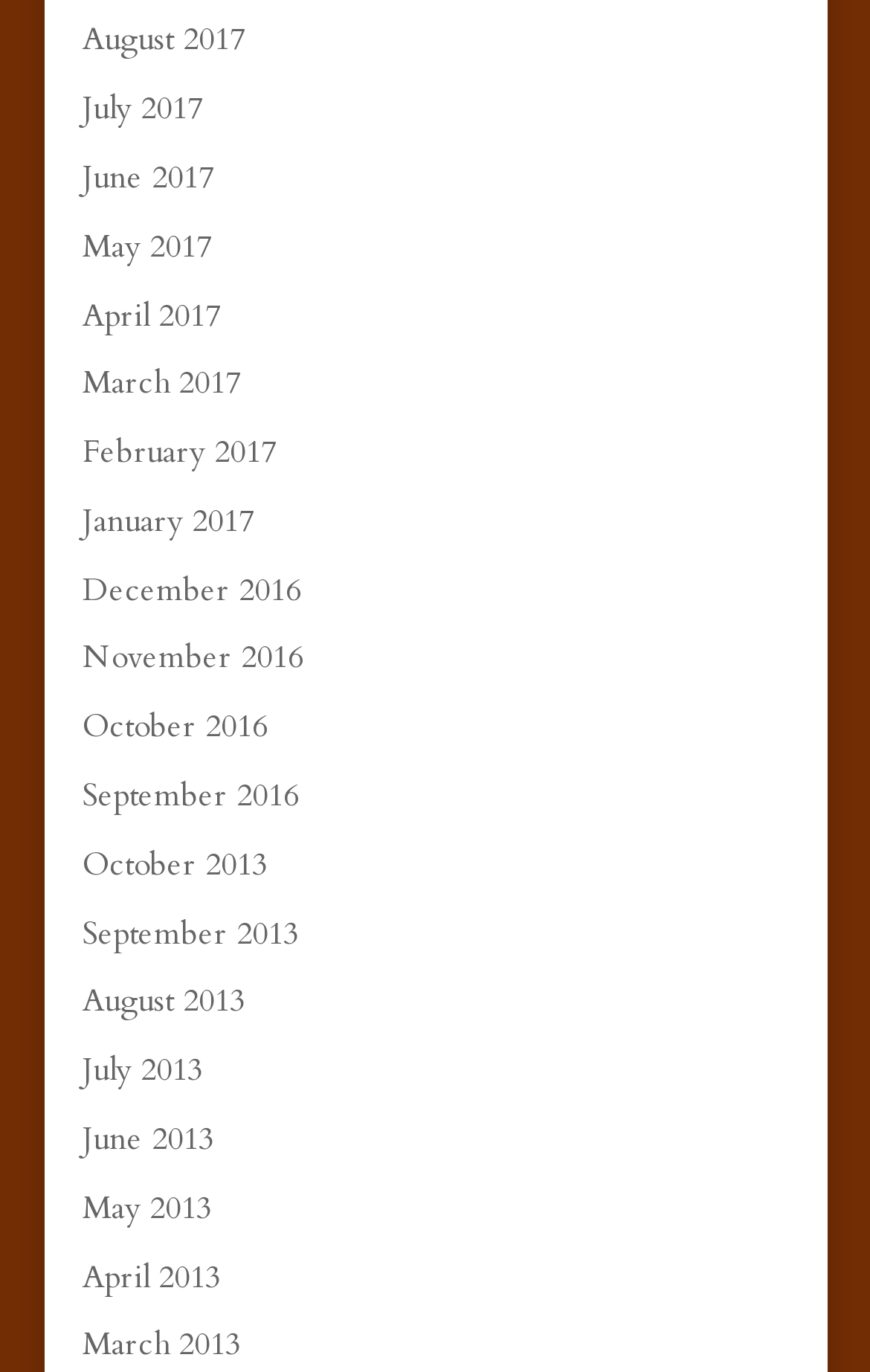Please provide a brief answer to the question using only one word or phrase: 
What is the position of the link 'June 2017'?

Third from the top